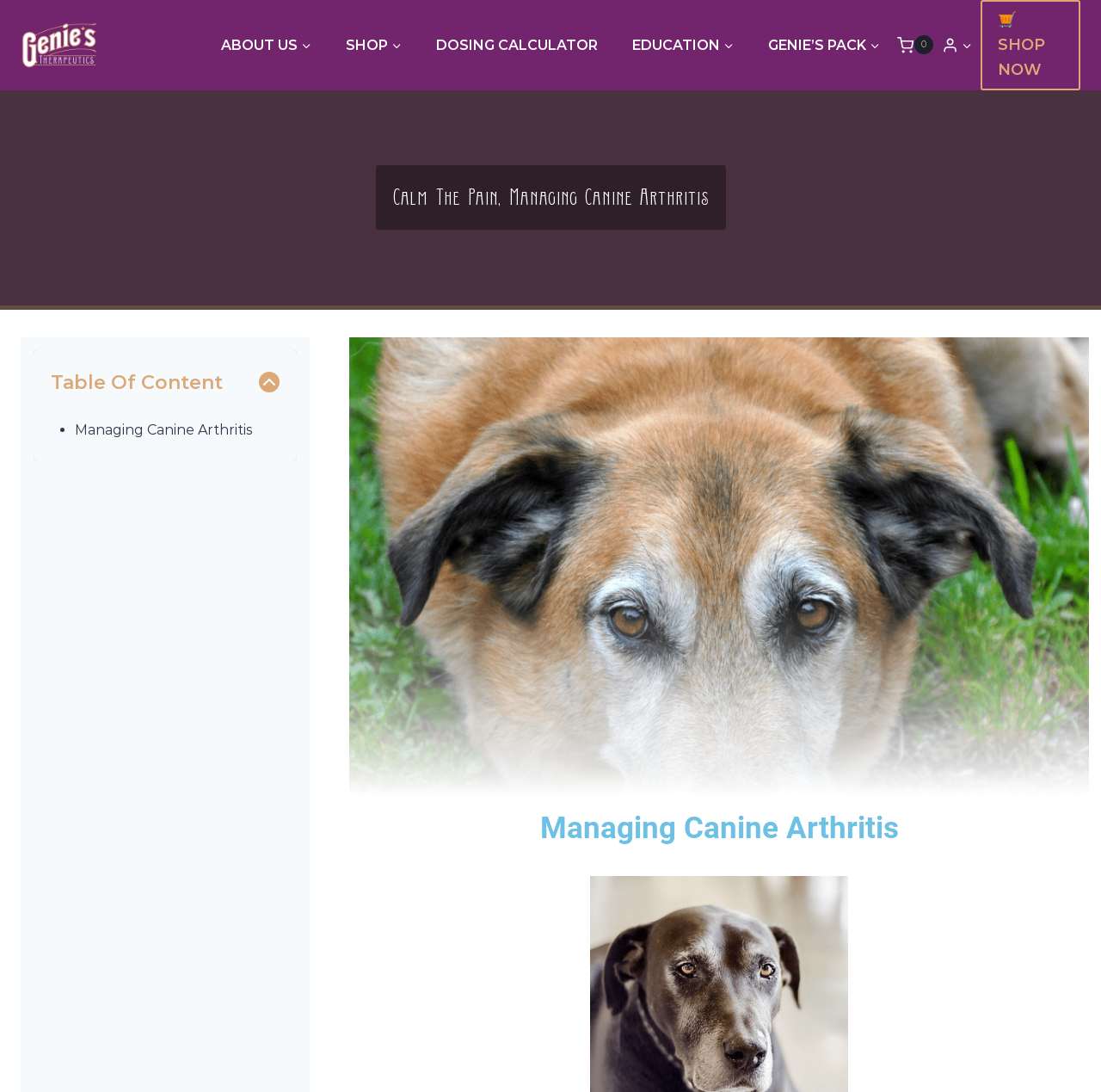Provide a one-word or short-phrase response to the question:
What is the name of the company?

Genie's Therapeutics